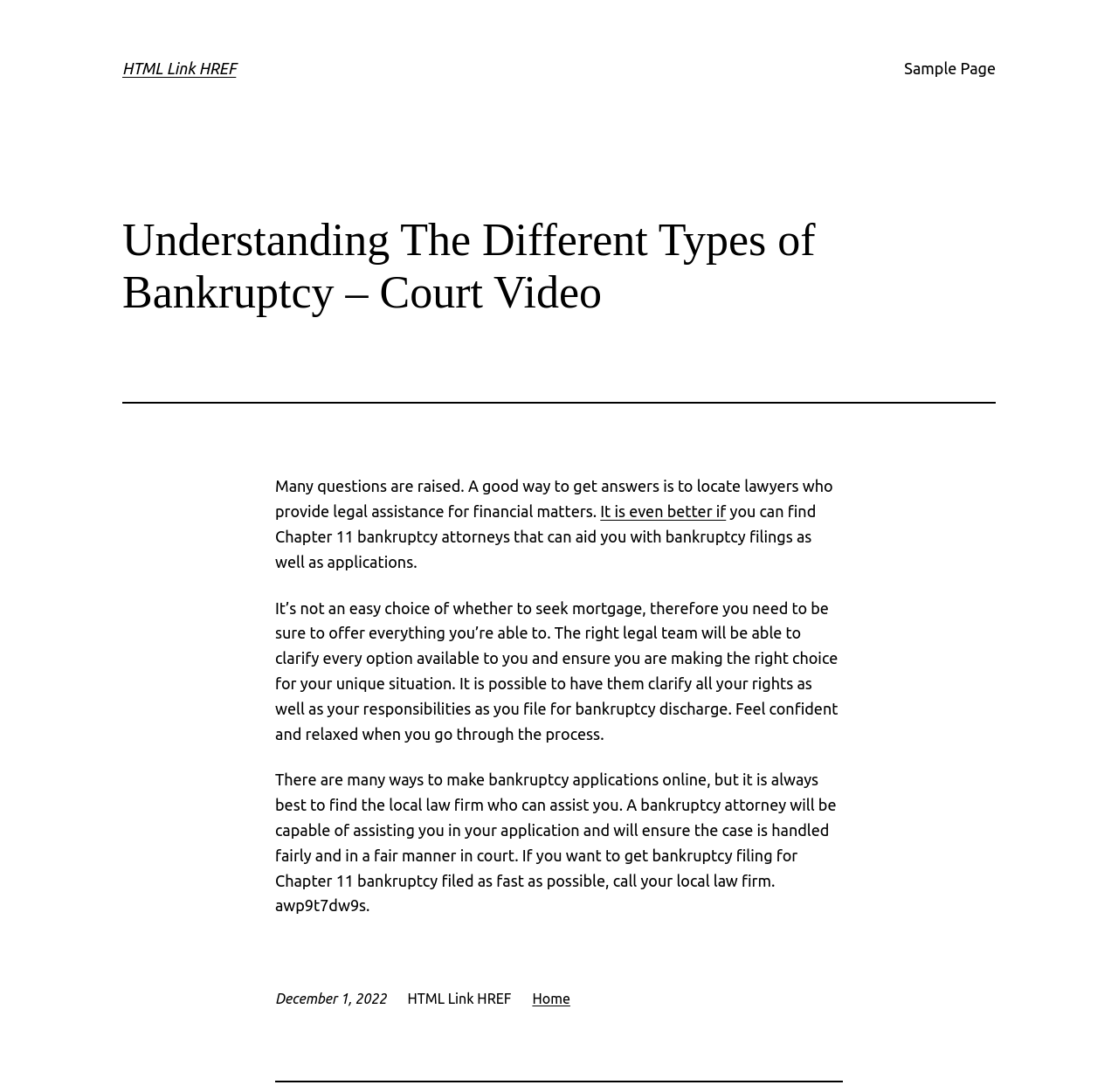Examine the image and give a thorough answer to the following question:
What is the purpose of finding a lawyer for financial matters?

According to the webpage, many questions are raised, and a good way to get answers is to locate lawyers who provide legal assistance for financial matters.